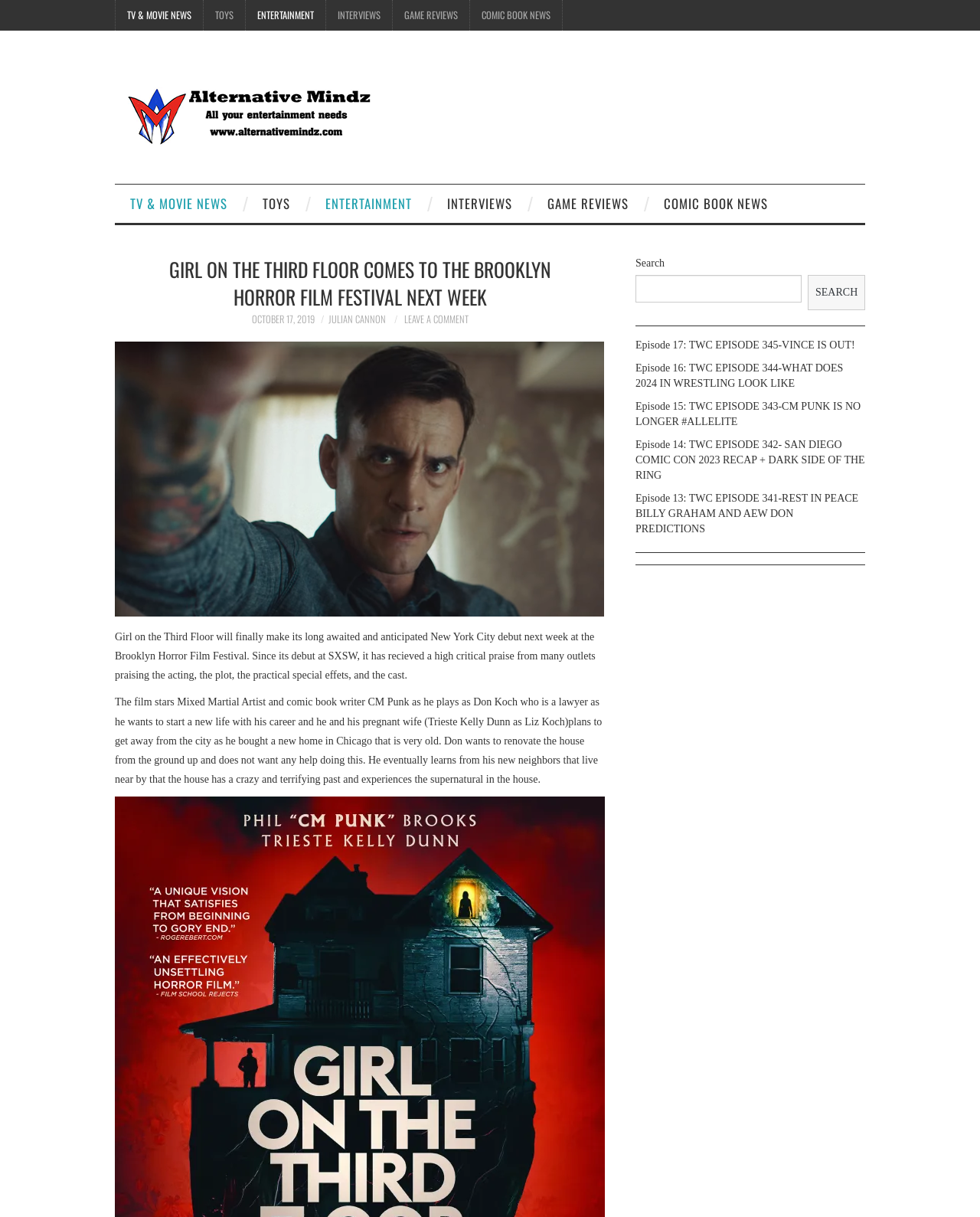Specify the bounding box coordinates (top-left x, top-left y, bottom-right x, bottom-right y) of the UI element in the screenshot that matches this description: Game Reviews

[0.543, 0.152, 0.657, 0.183]